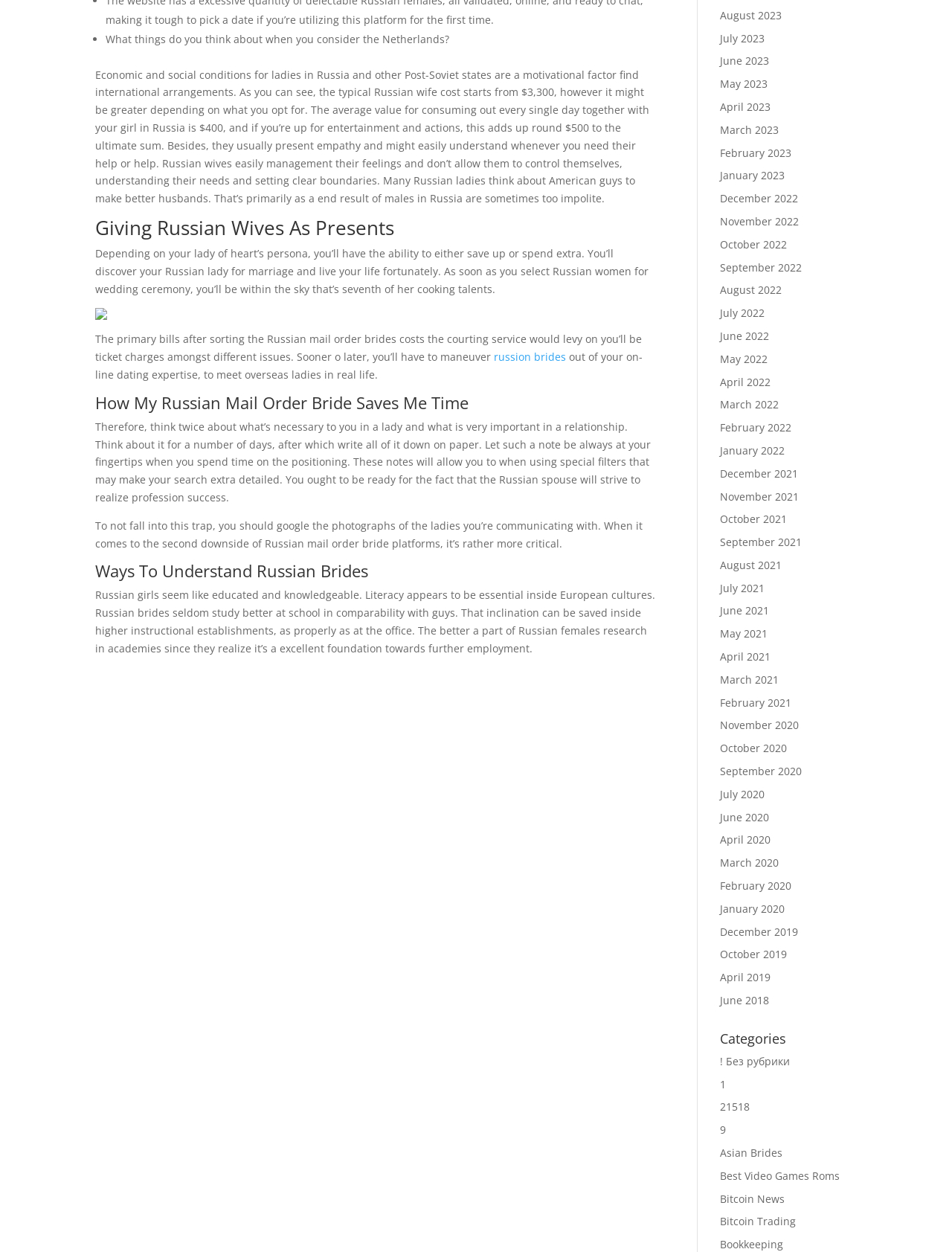Determine the bounding box coordinates for the UI element matching this description: "! Без рубрики".

[0.756, 0.842, 0.83, 0.853]